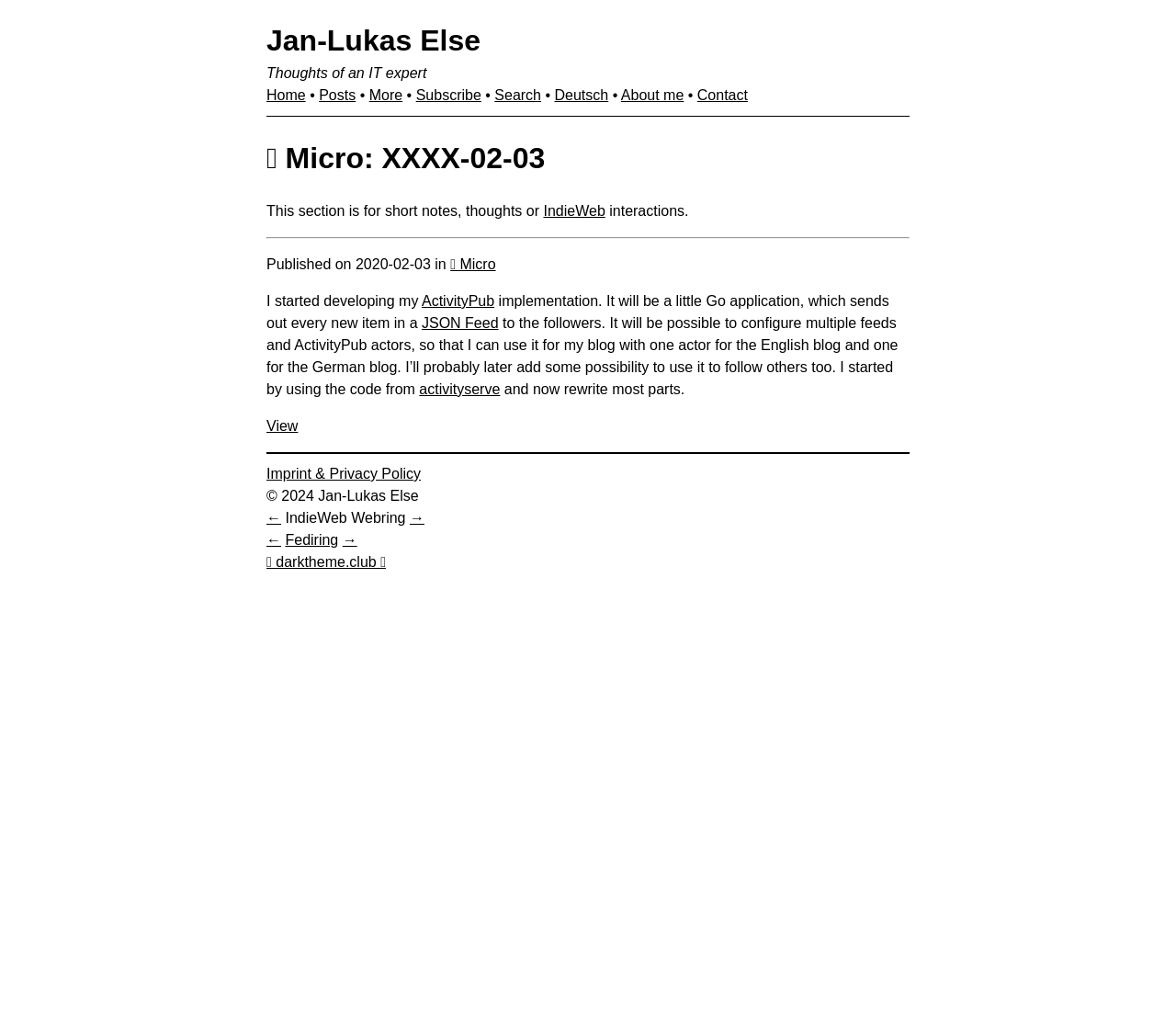Please find the bounding box coordinates of the element that must be clicked to perform the given instruction: "View the post". The coordinates should be four float numbers from 0 to 1, i.e., [left, top, right, bottom].

[0.227, 0.414, 0.253, 0.43]